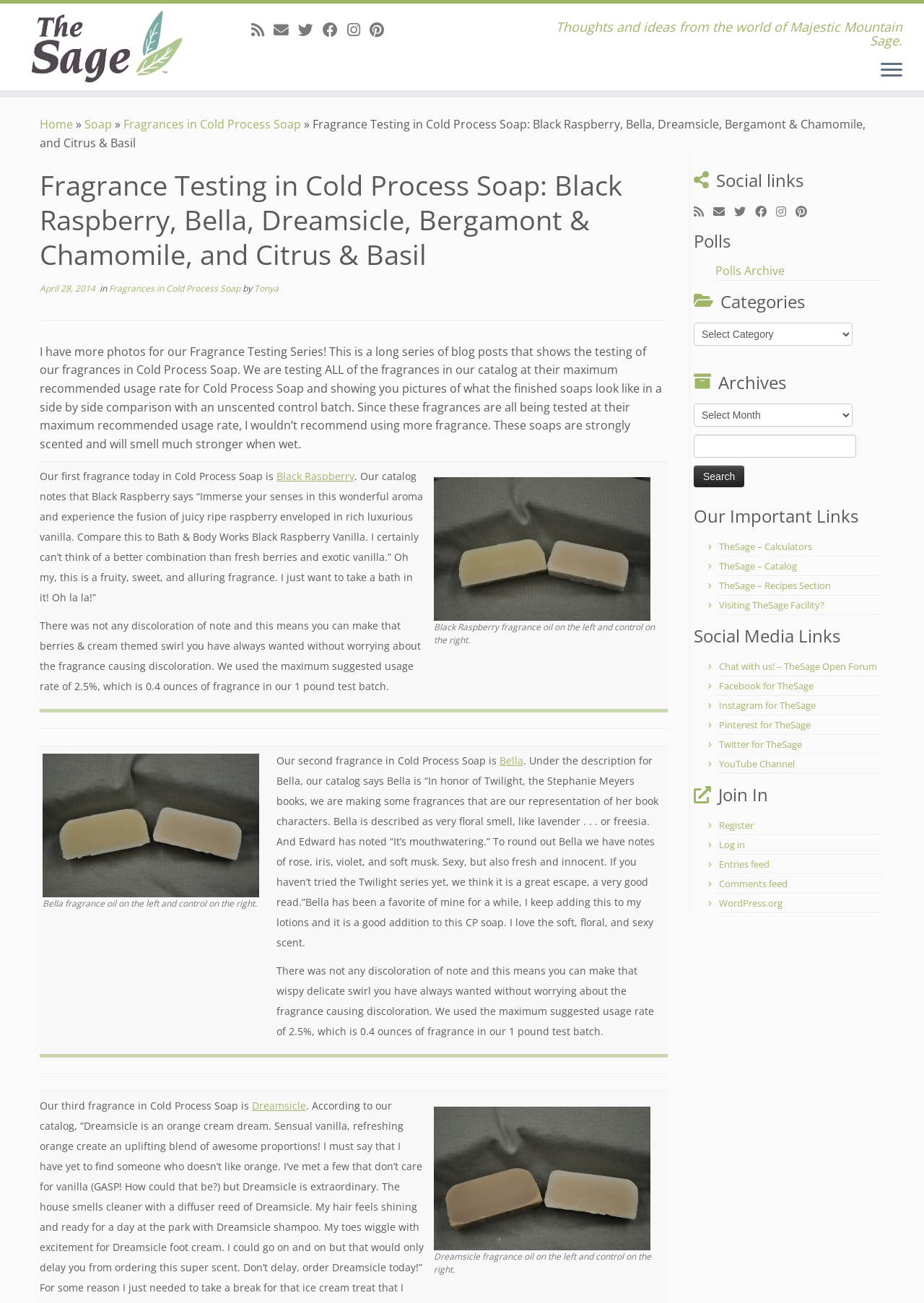Use a single word or phrase to answer the question: What is the main topic of this blog post?

Fragrance Testing